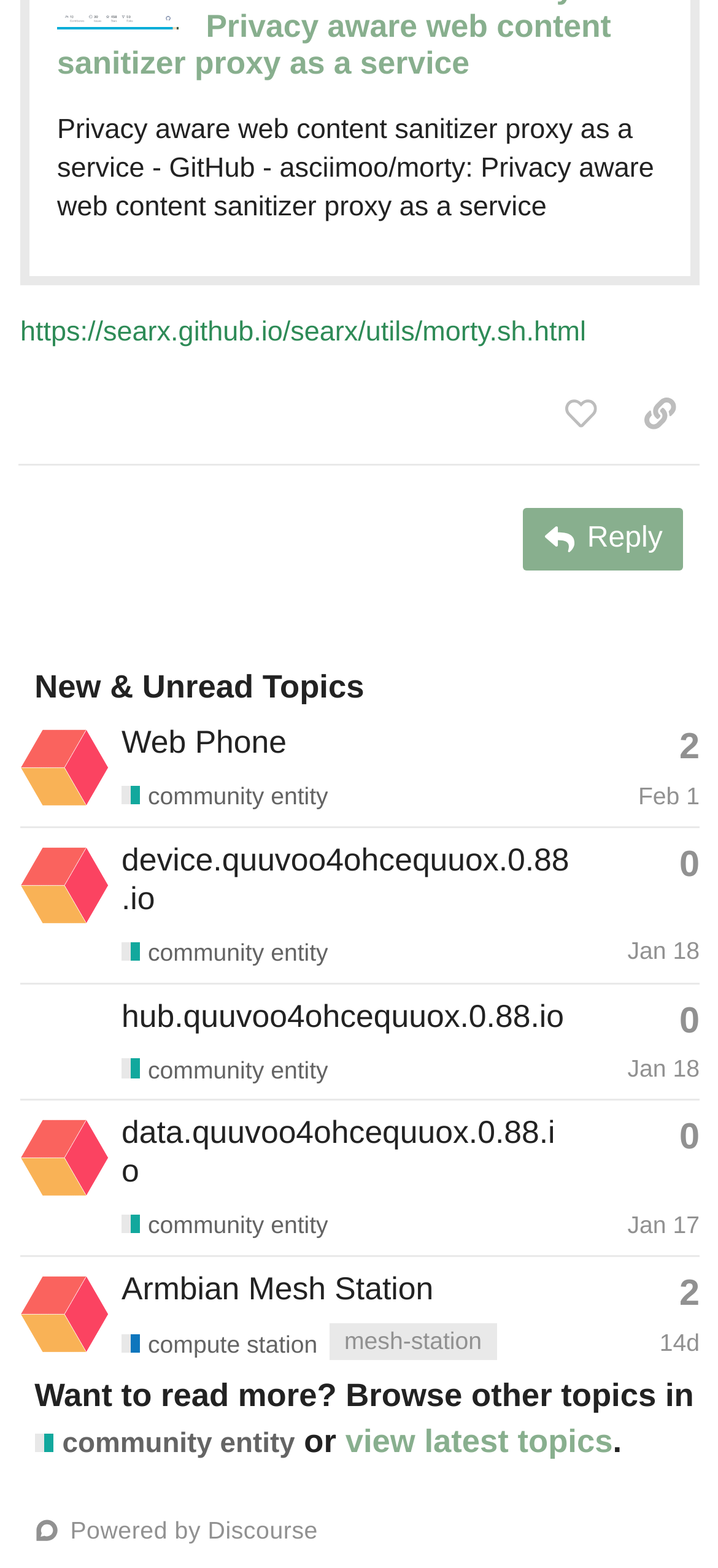Using the information from the screenshot, answer the following question thoroughly:
How many replies does the topic 'Armbian Mesh Station' have?

The topic 'Armbian Mesh Station' has 2 replies which is indicated by the generic text 'This topic has 2 replies' in the gridcell of the table.